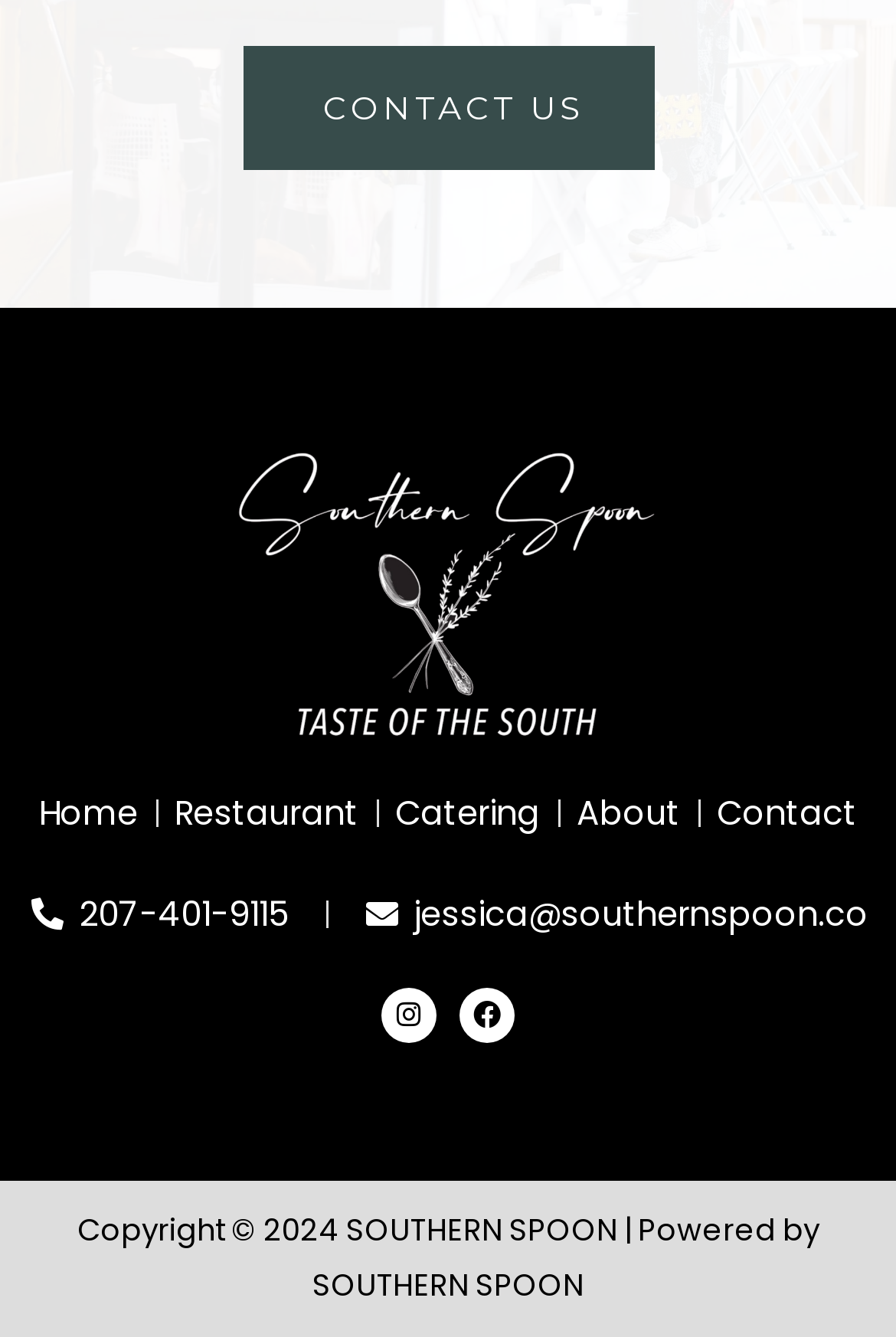Specify the bounding box coordinates of the area to click in order to follow the given instruction: "follow on instagram."

[0.426, 0.739, 0.487, 0.78]